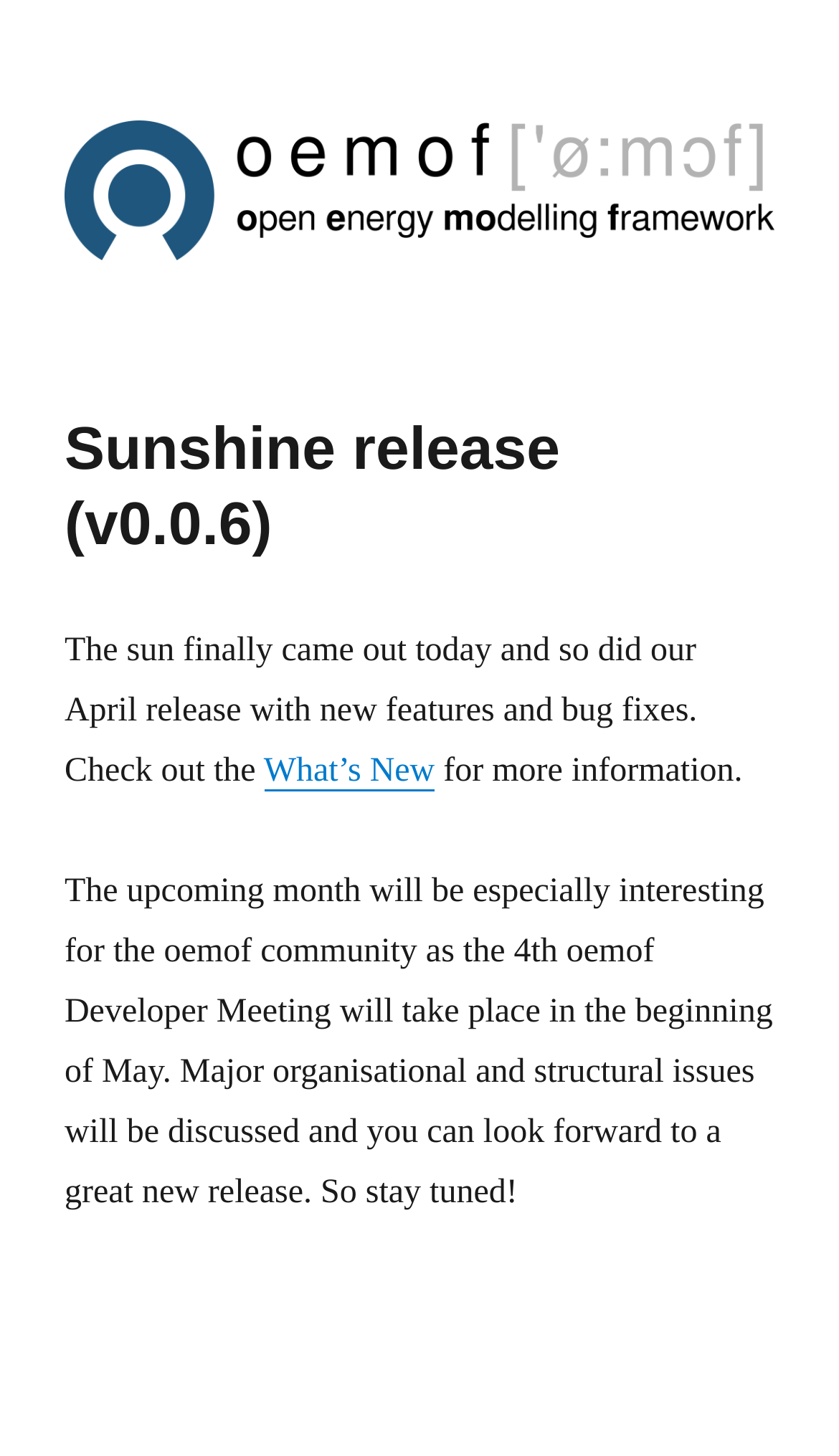What is the tone of the text? Observe the screenshot and provide a one-word or short phrase answer.

Informative